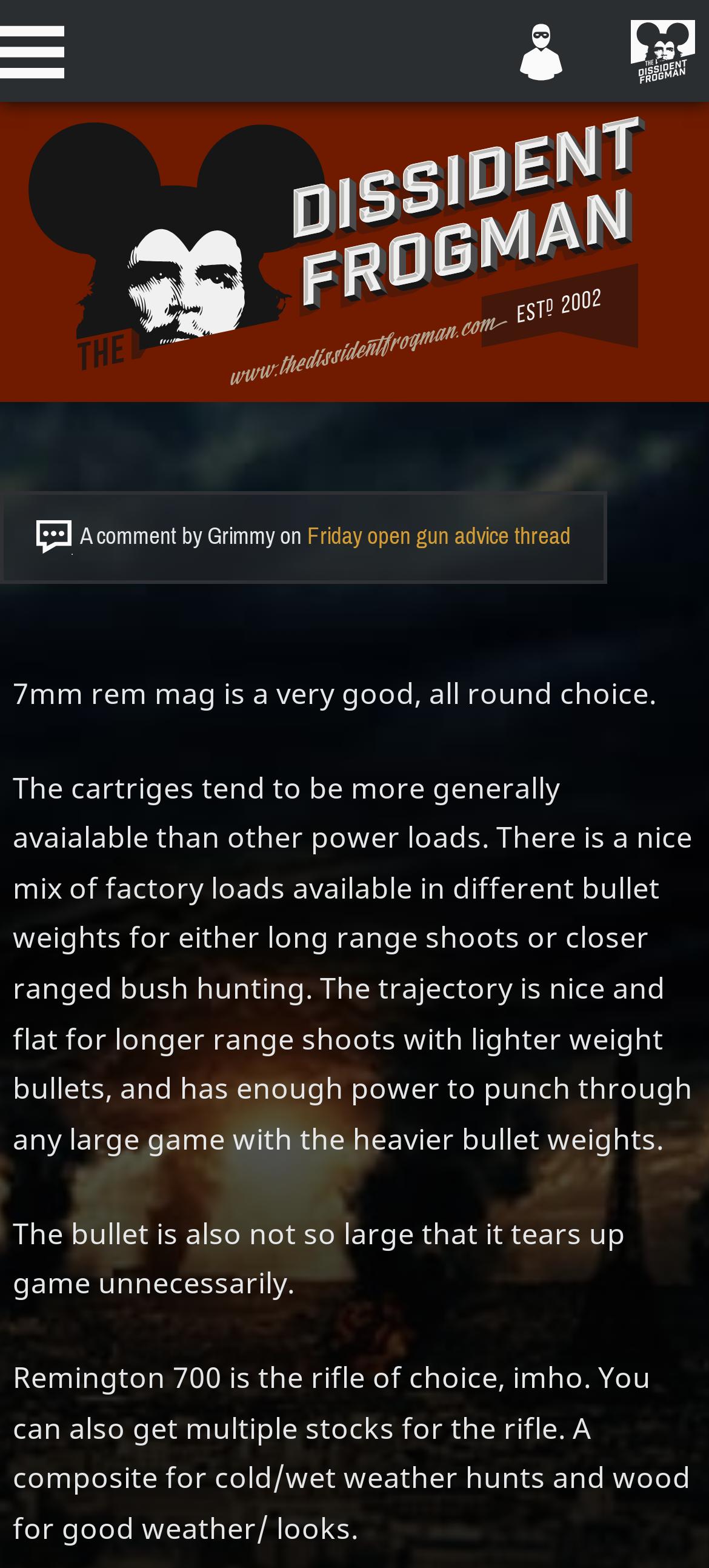Can you identify and provide the main heading of the webpage?

the dissident frogman